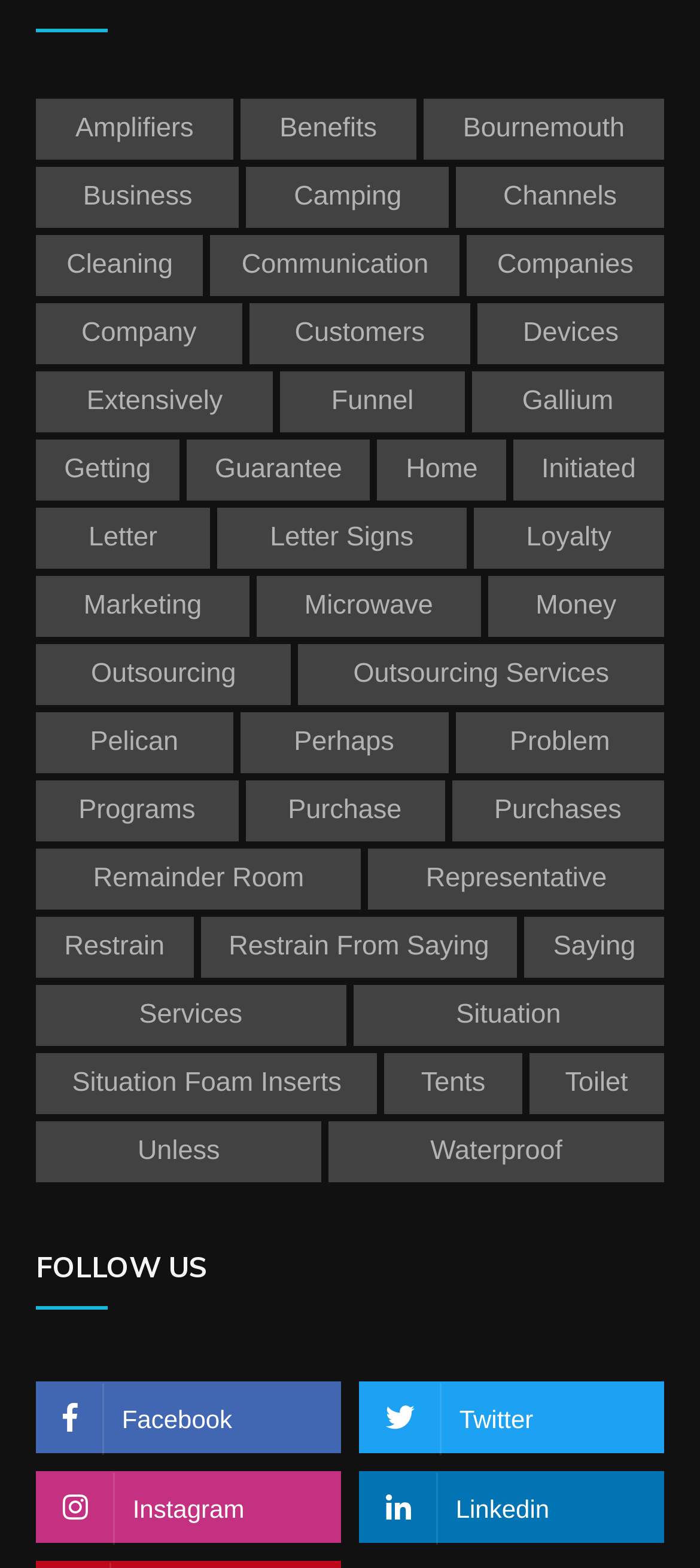How many social media links are there?
Using the image provided, answer with just one word or phrase.

4